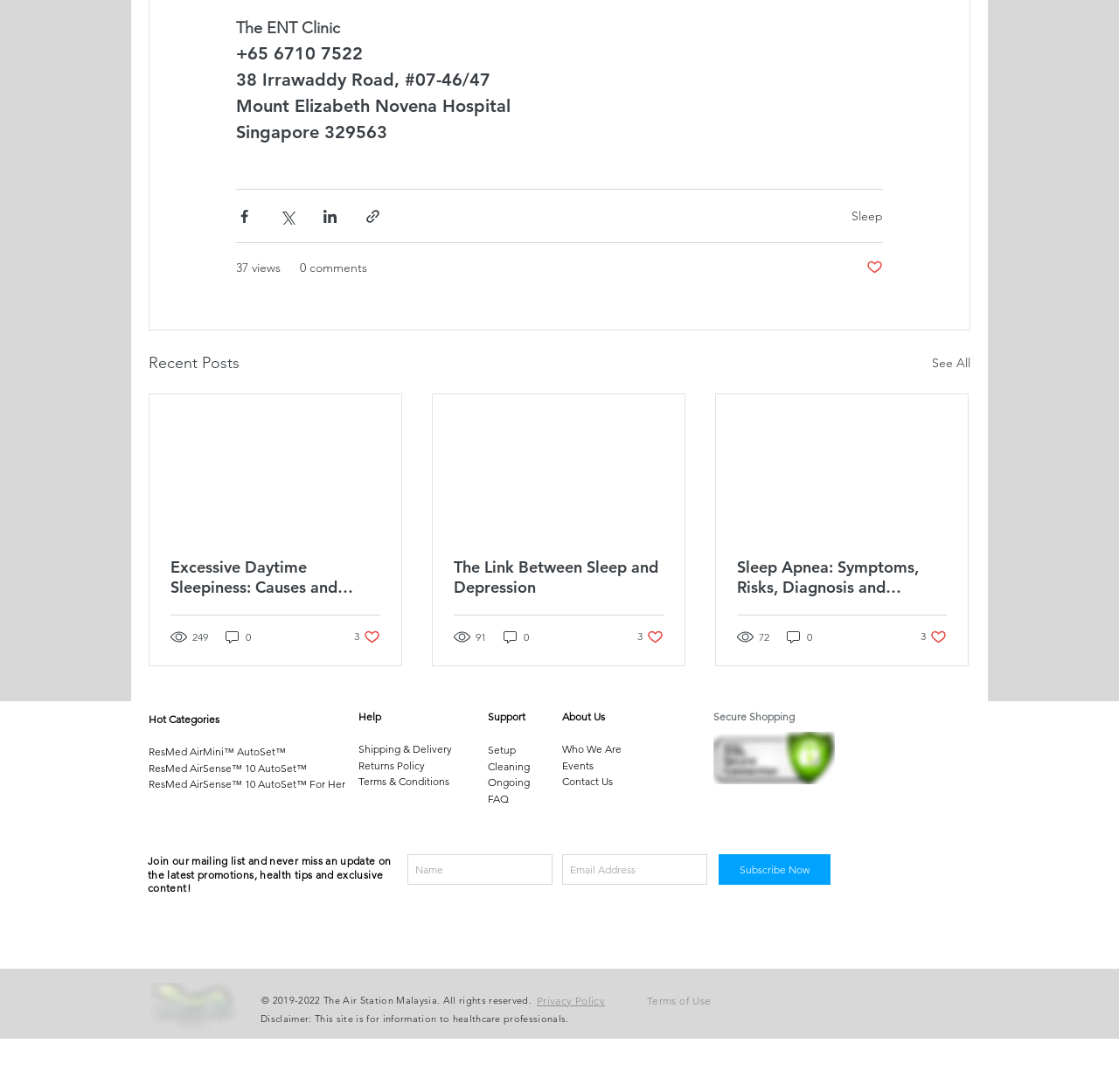Answer the question below using just one word or a short phrase: 
What is the address of the Mount Elizabeth Novena Hospital?

38 Irrawaddy Road, #07-46/47